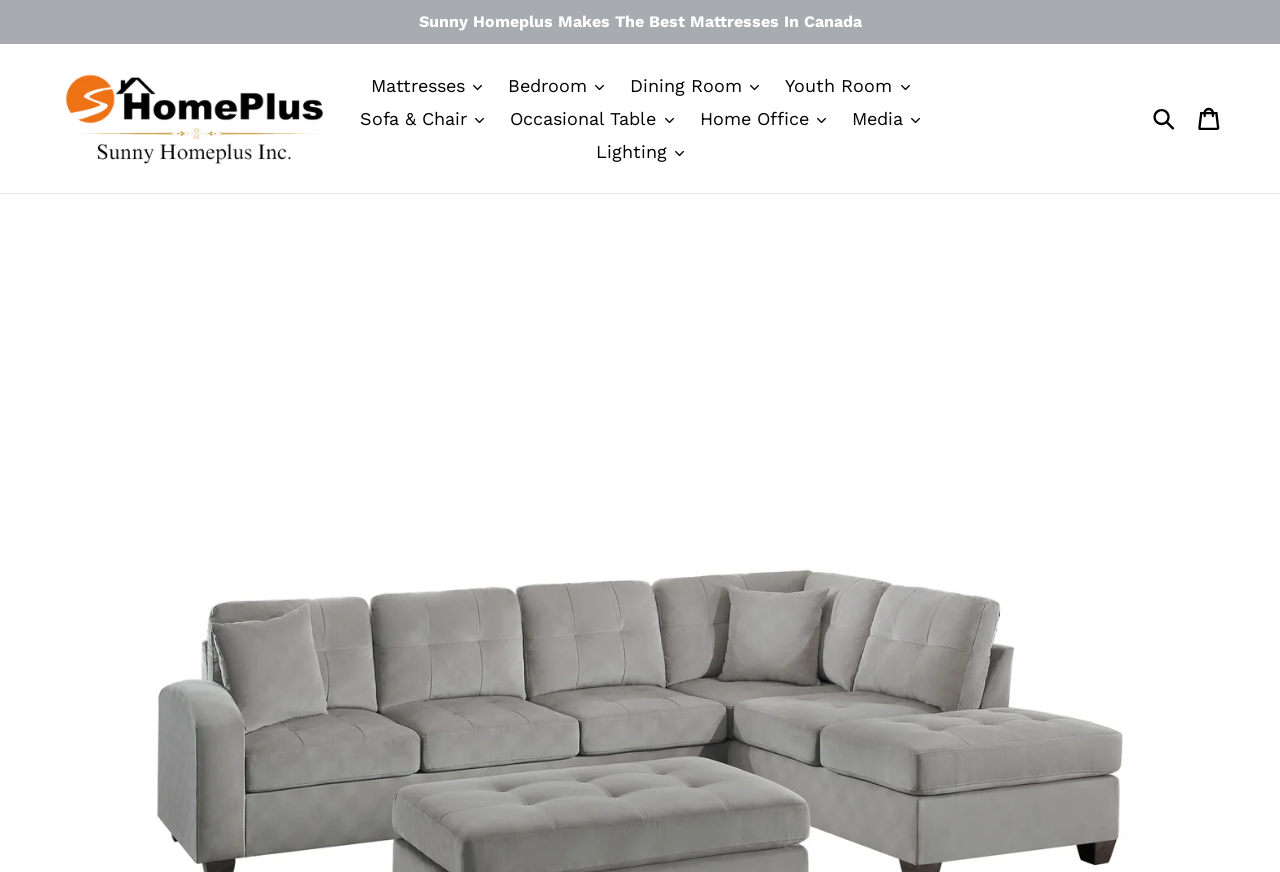Where is the search box located?
Look at the screenshot and provide an in-depth answer.

I found the search box in the top right corner of the webpage, with a bounding box coordinate of [0.903, 0.111, 0.93, 0.161].